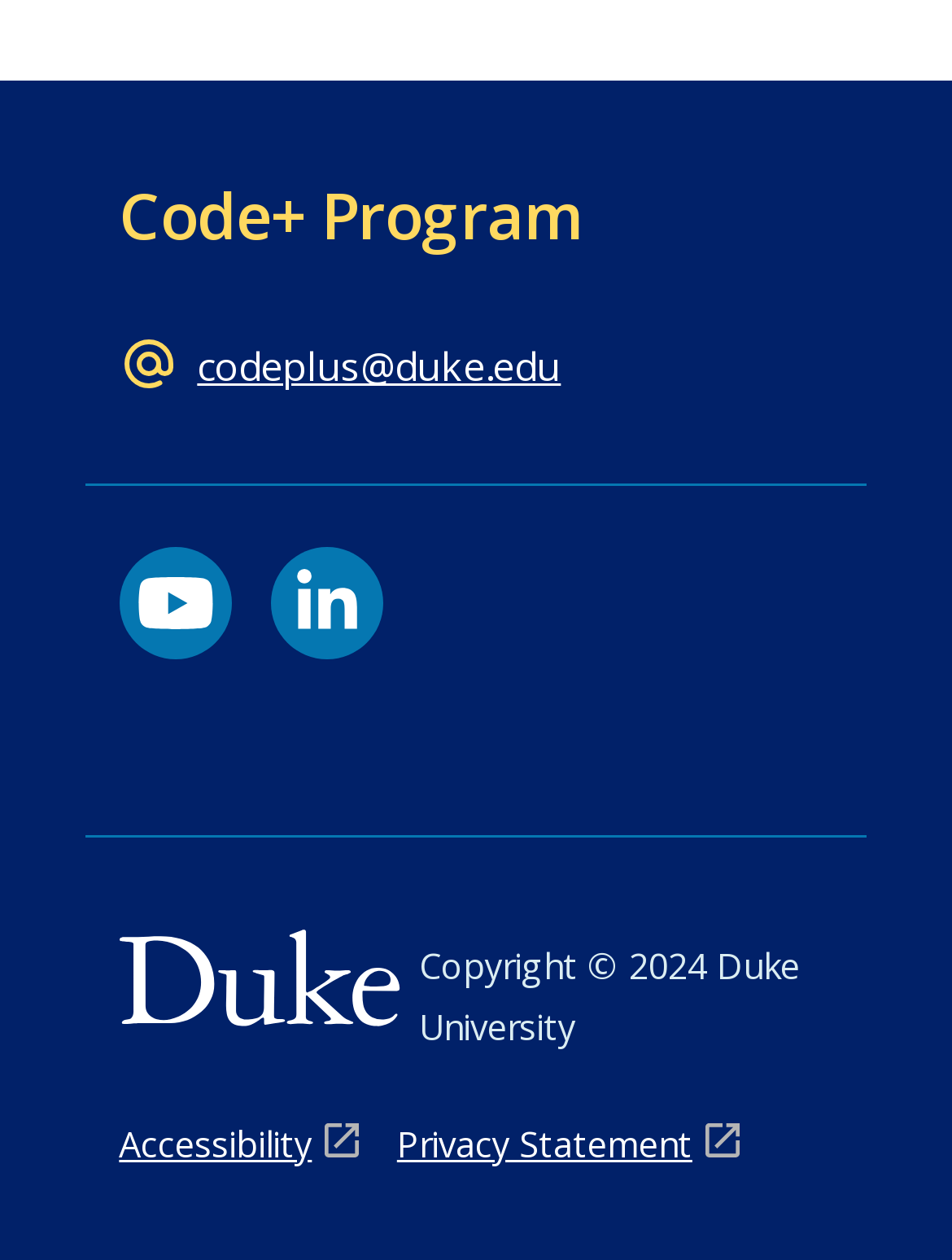What is the copyright year?
Use the information from the screenshot to give a comprehensive response to the question.

The copyright year can be found at the bottom of the webpage, where it is stated as 'Copyright © 2024'.